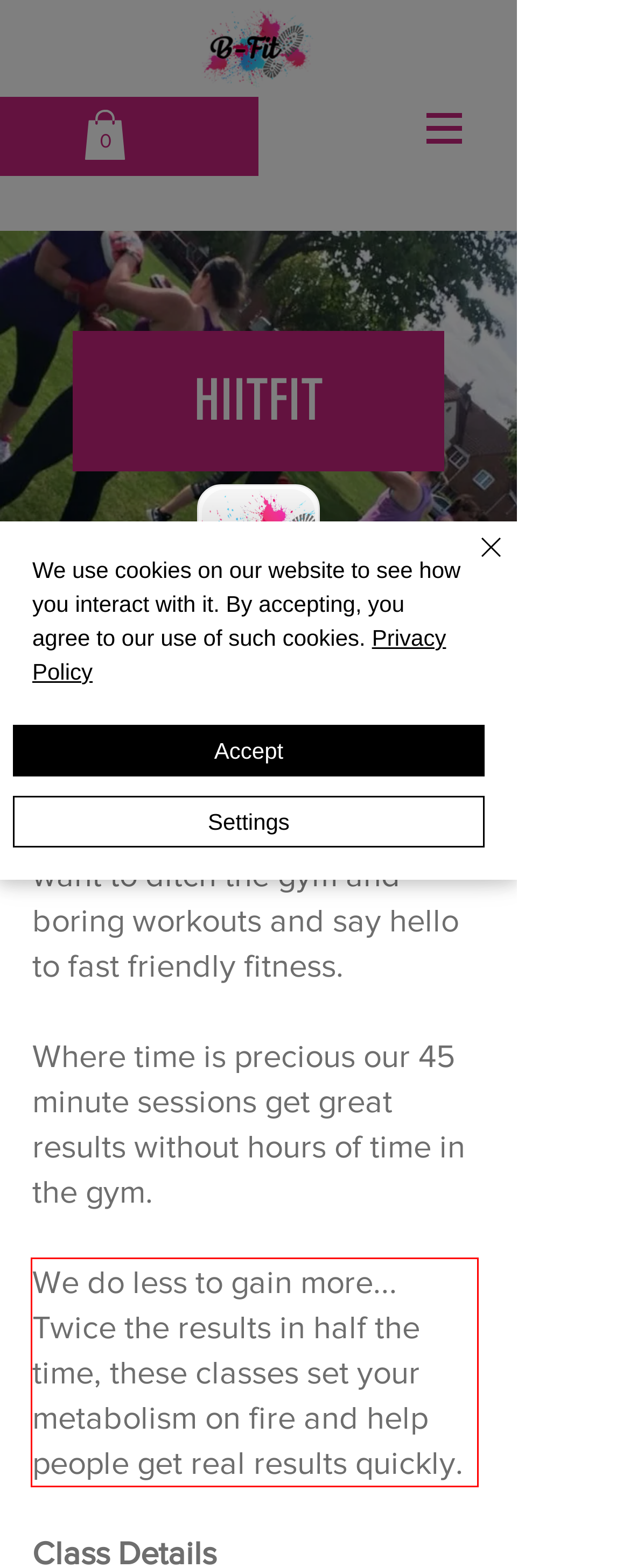Please extract the text content from the UI element enclosed by the red rectangle in the screenshot.

We do less to gain more... Twice the results in half the time, these classes set your metabolism on fire and help people get real results quickly.